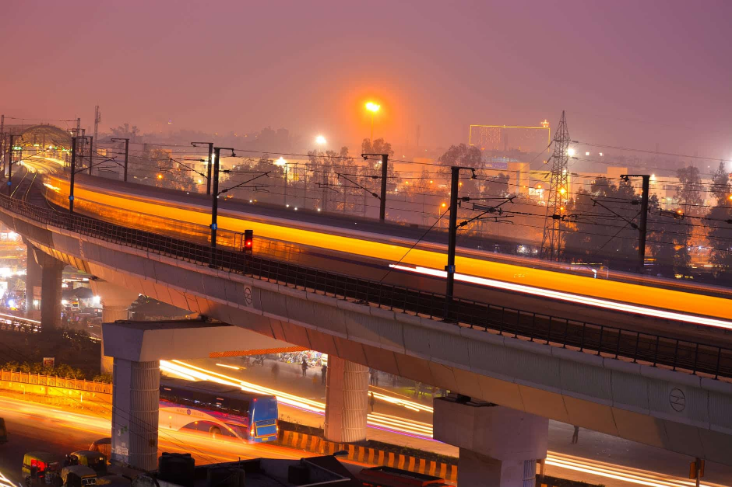Generate a detailed caption for the image.

The image features a dynamic view of a train traversing a raised track during twilight. Illuminated by a backdrop of city lights, the scene captures the vibrant essence of urban transportation. Long streaks of light indicate the swift motion of the train, contrasting against the stationary structures beneath it. In the foreground, a road bustling with vehicles adds to the lively atmosphere, while overhead power lines and a hazy sky contribute to the scene's depth. The combination of artificial lighting and twilight creates a captivating interplay of colors, showcasing the modern infrastructure and the rhythm of city life.